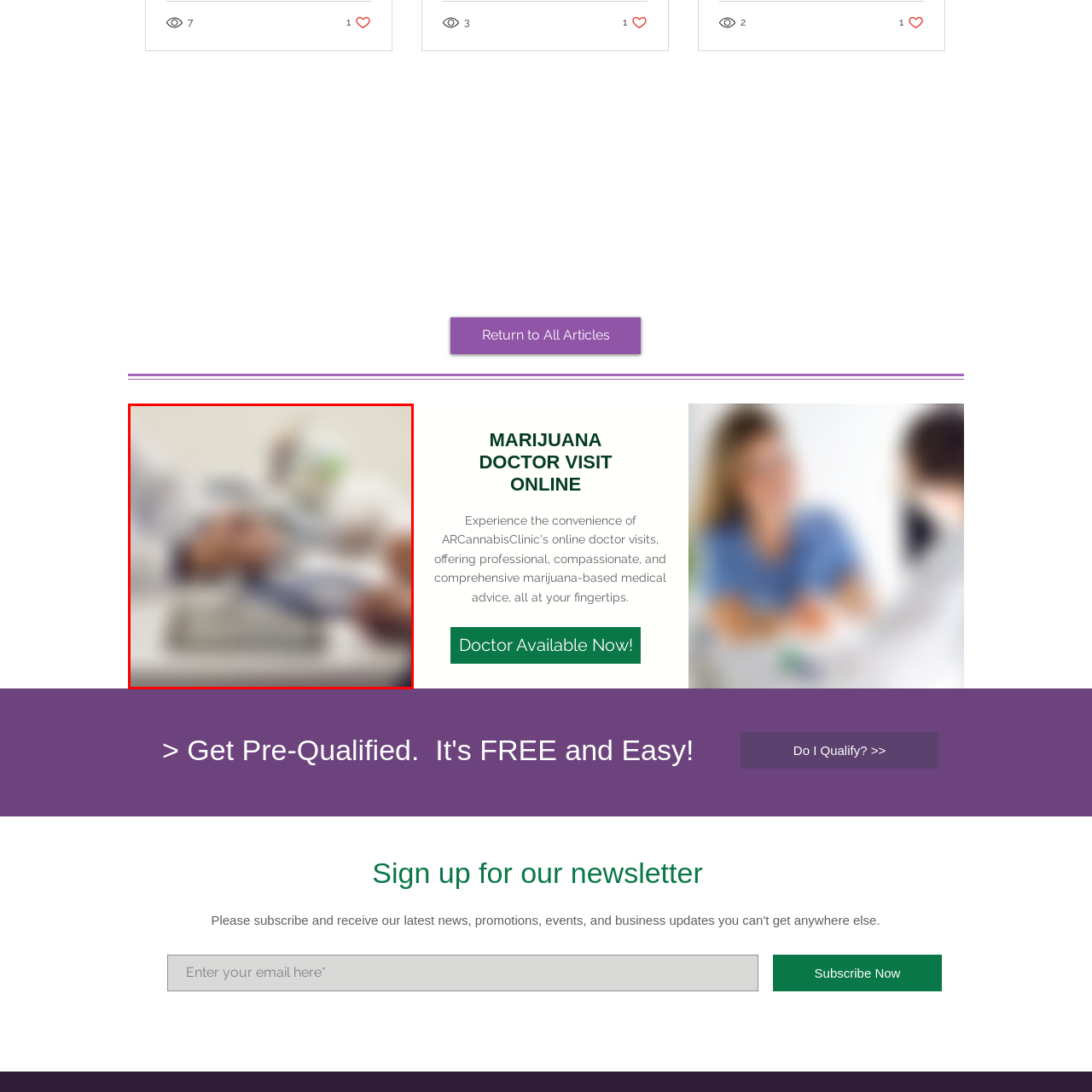Craft a comprehensive description of the image located inside the red boundary.

The image depicts a medical consultation setting where a healthcare professional, likely a doctor, is engaged in a discussion with a patient regarding the potential use of medical marijuana as a treatment option. The doctor is seen using a medical instrument, possibly a sphygmomanometer, to monitor the patient's health, emphasizing a thorough examination. The patient appears attentive as they explore treatment options, highlighting the growing acceptance and discussion surrounding medical marijuana. This scene encapsulates the informative and collaborative nature of modern healthcare, particularly in specialized fields.